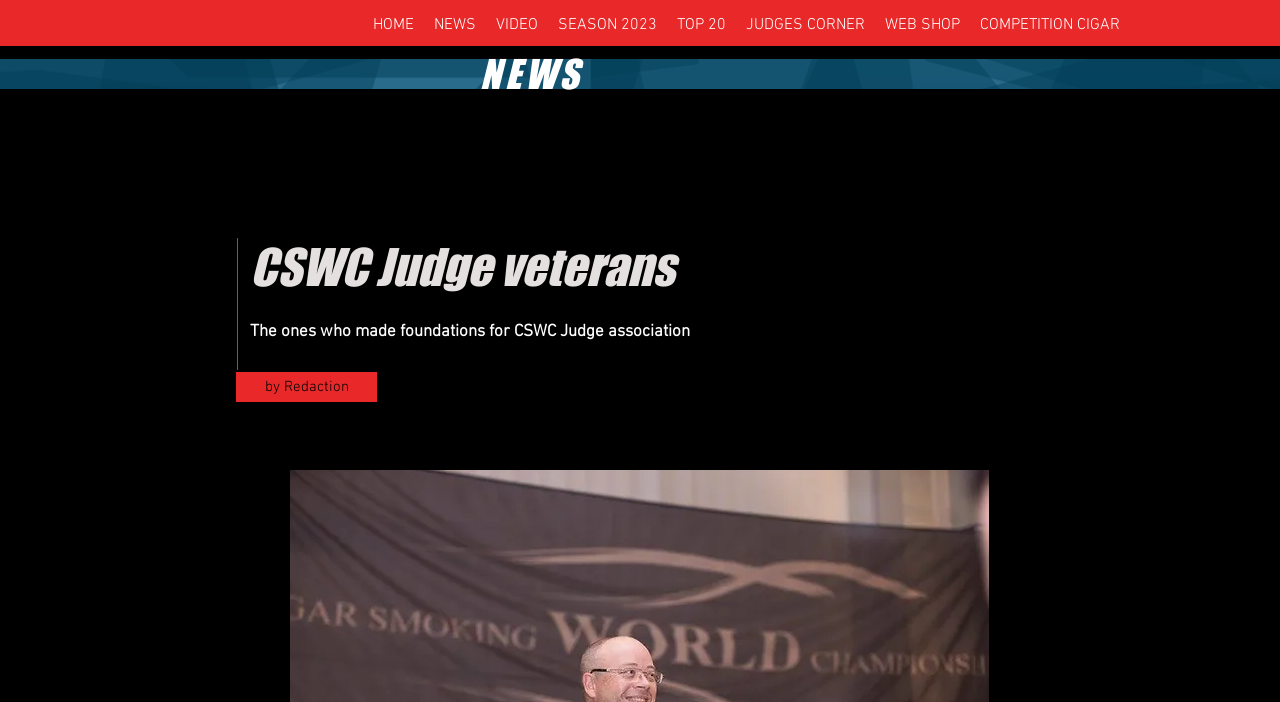Can you locate the main headline on this webpage and provide its text content?

 CSWC  Global Partners